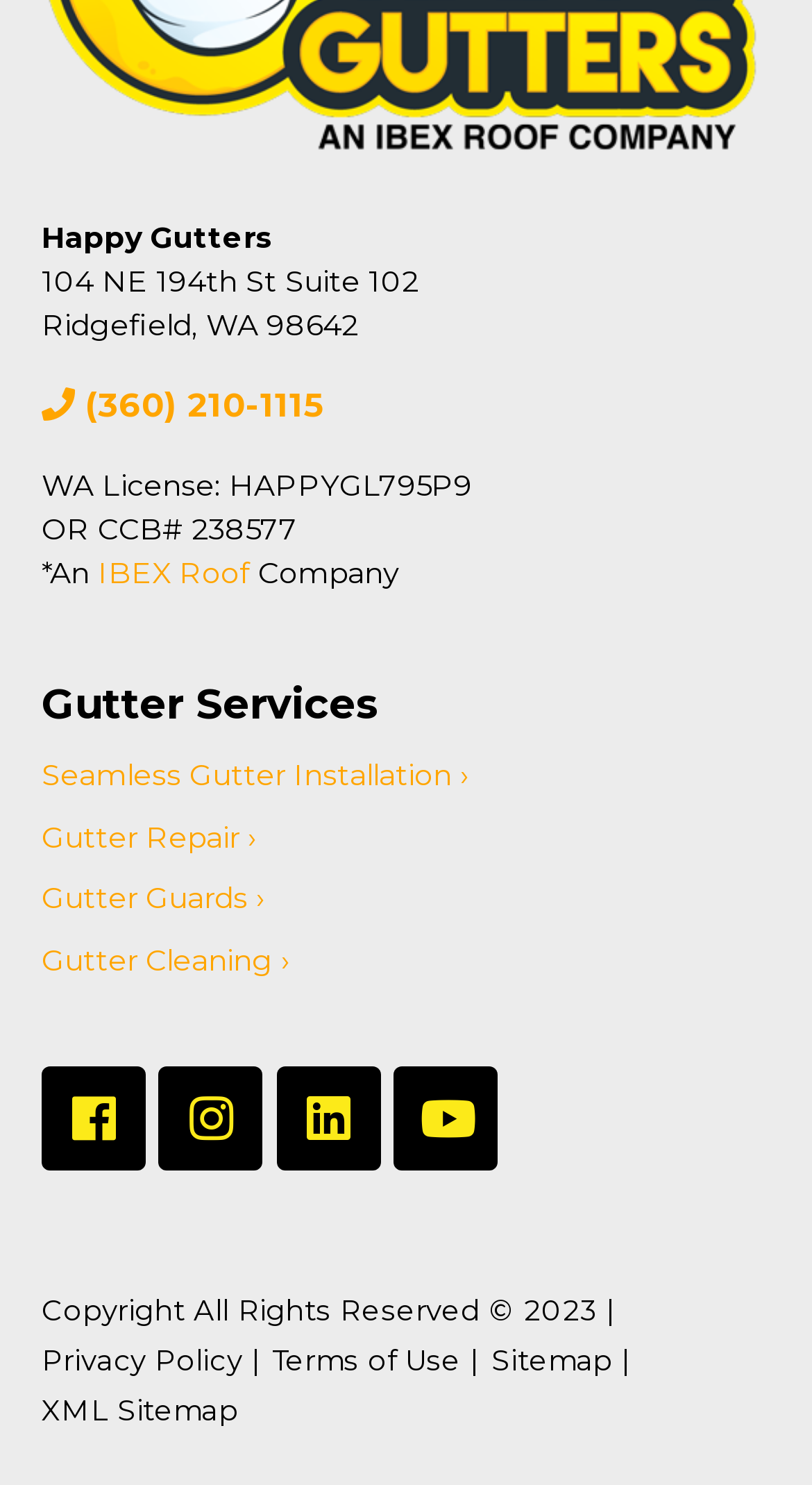Find the bounding box coordinates for the area that should be clicked to accomplish the instruction: "Visit IBEX Roof company".

[0.121, 0.374, 0.308, 0.399]